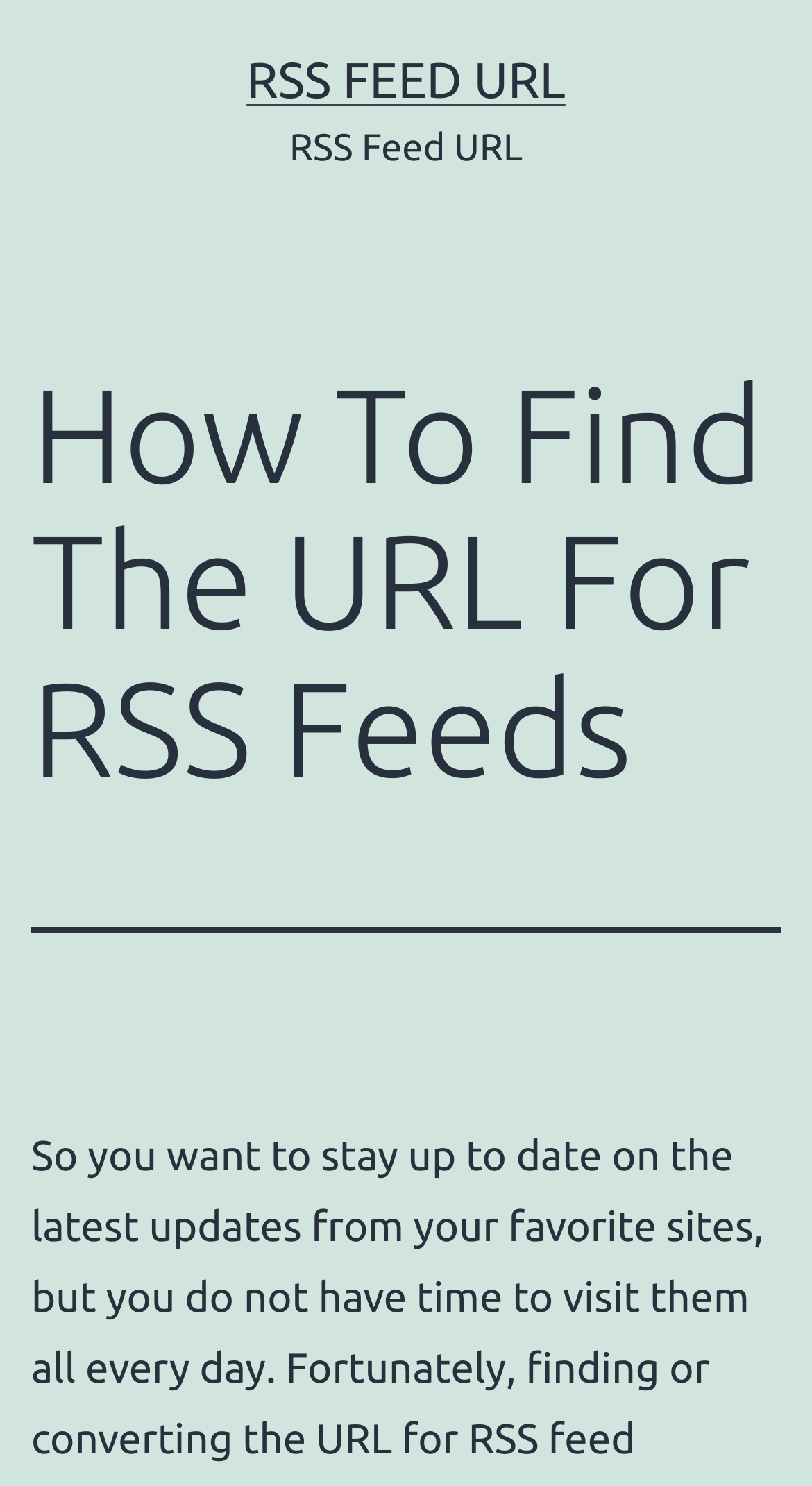Provide the bounding box for the UI element matching this description: "RSS Feed URL".

[0.304, 0.034, 0.696, 0.072]